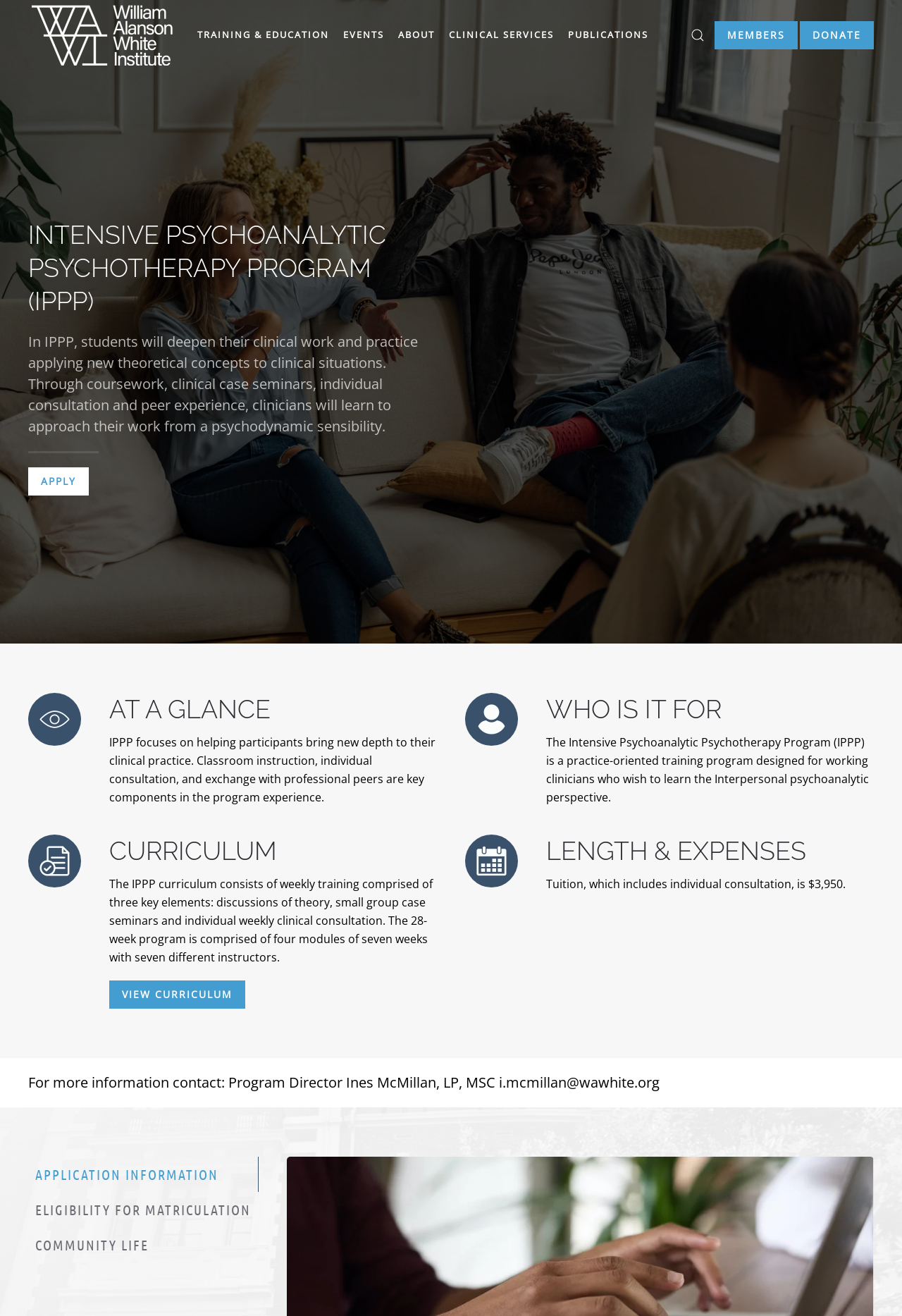Please identify the bounding box coordinates of the element I need to click to follow this instruction: "Ask a librarian".

None